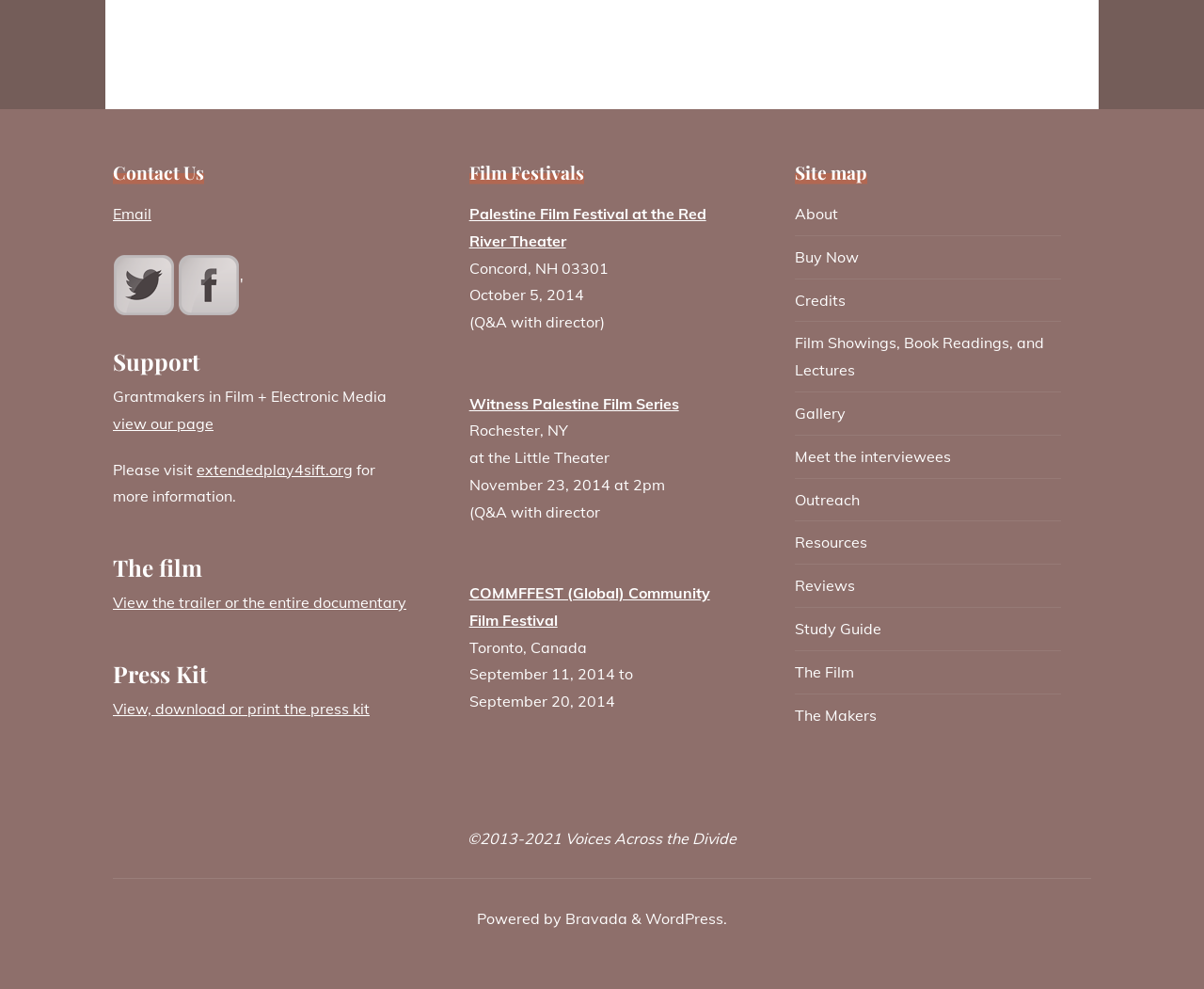Can you pinpoint the bounding box coordinates for the clickable element required for this instruction: "Visit extendedplay4sift.org"? The coordinates should be four float numbers between 0 and 1, i.e., [left, top, right, bottom].

[0.163, 0.465, 0.293, 0.484]